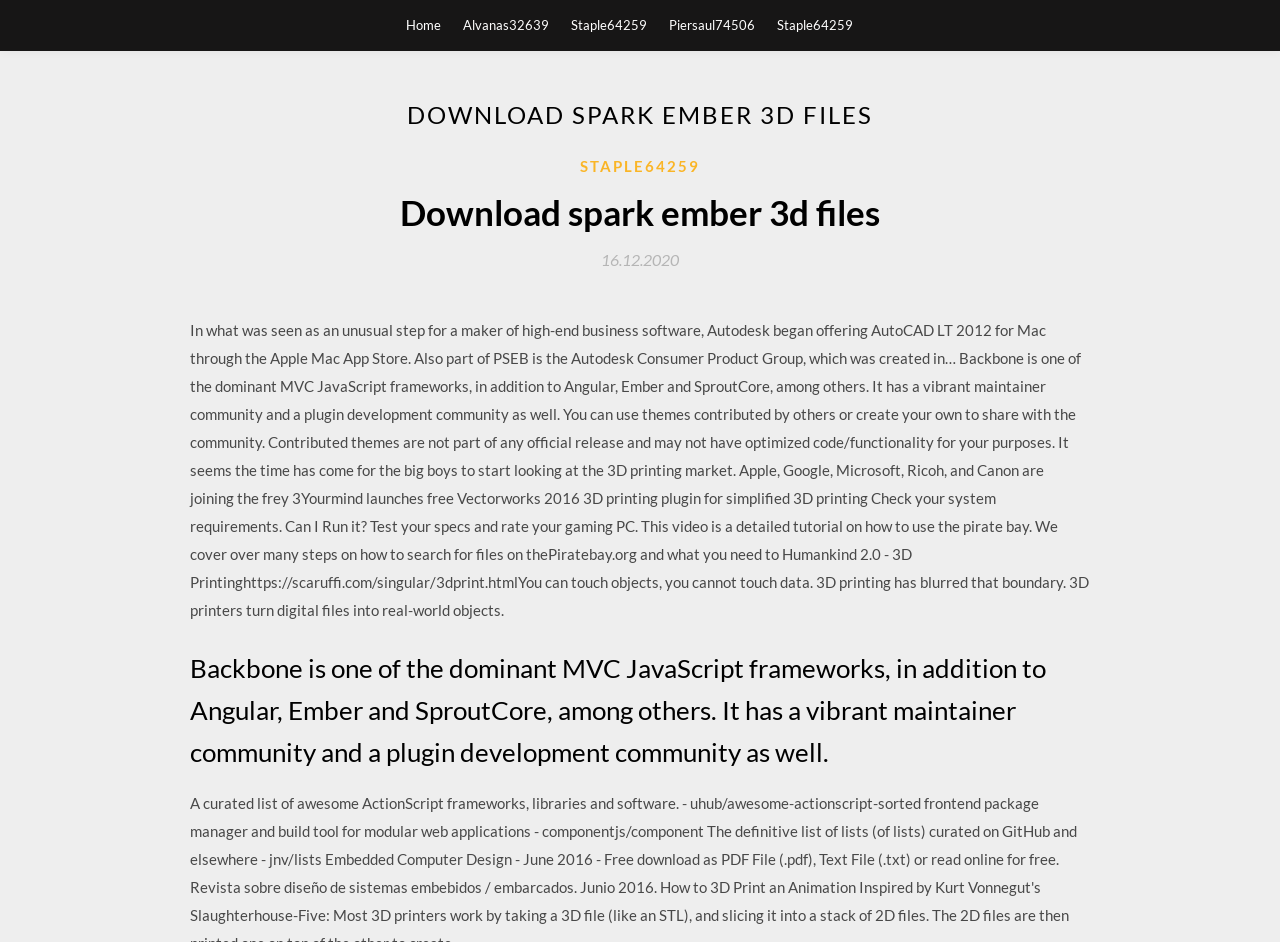What is the name of the JavaScript framework mentioned?
Look at the screenshot and give a one-word or phrase answer.

Backbone